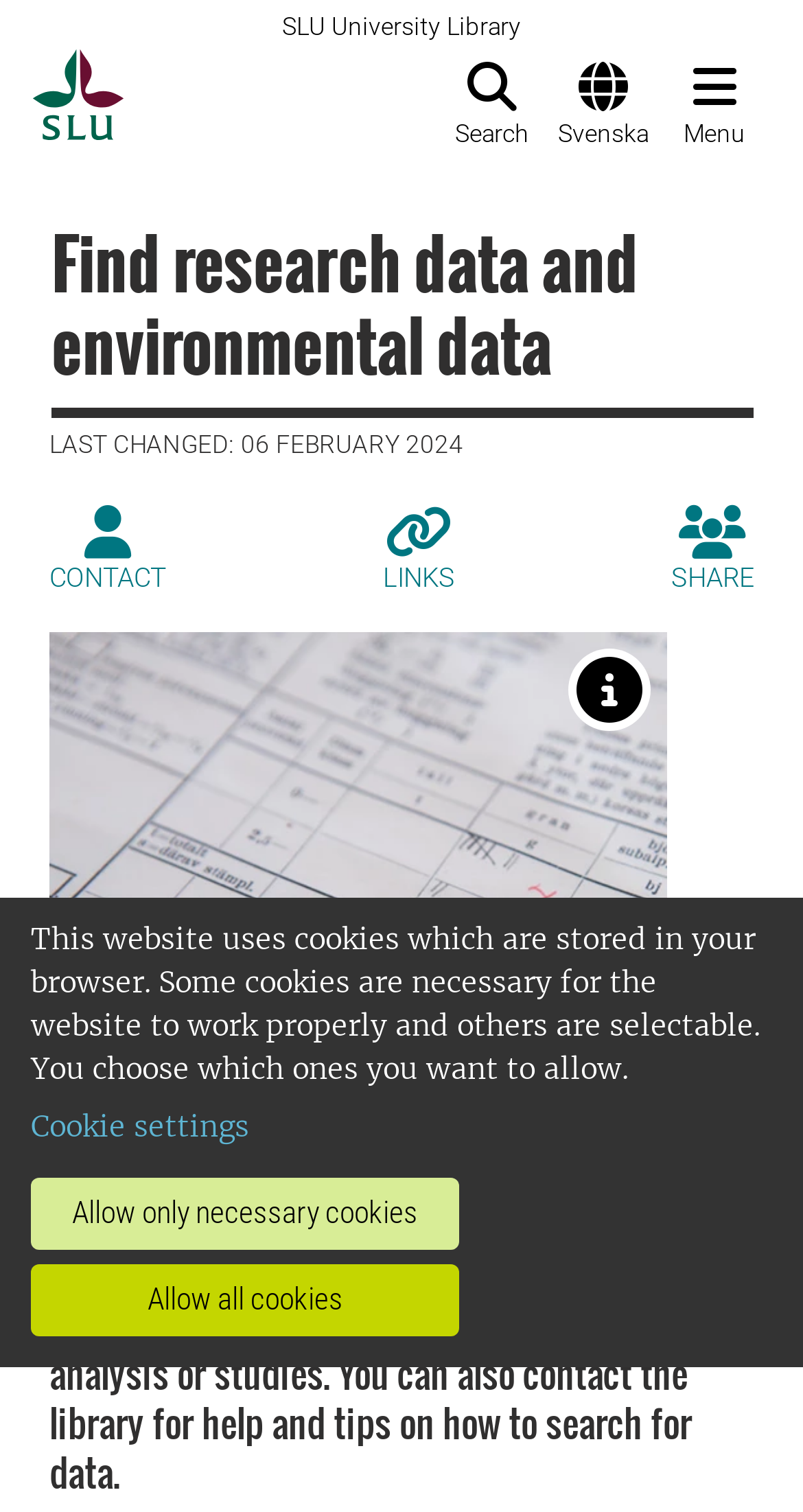Find the bounding box coordinates of the element to click in order to complete this instruction: "View links". The bounding box coordinates must be four float numbers between 0 and 1, denoted as [left, top, right, bottom].

[0.477, 0.334, 0.567, 0.396]